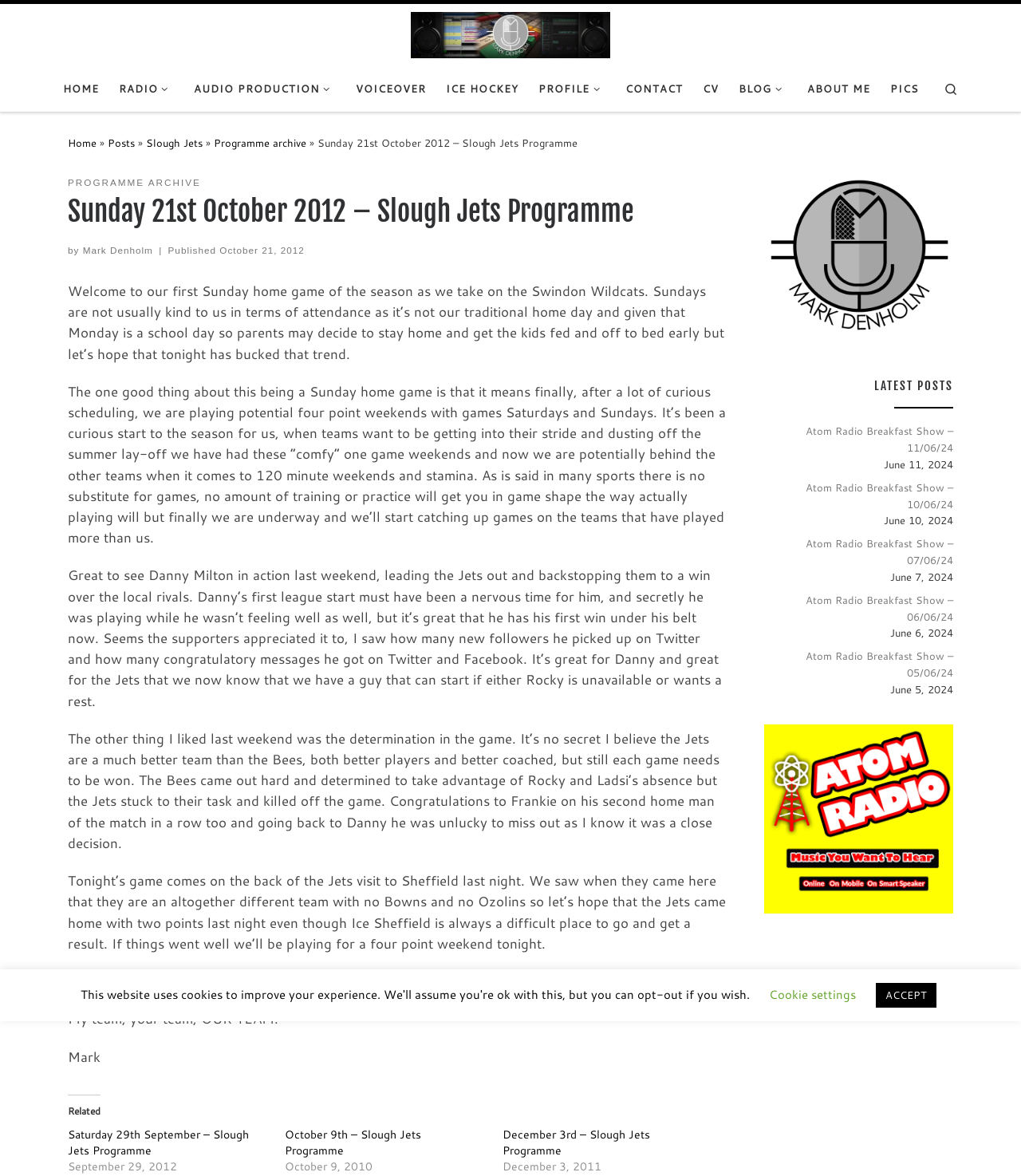Determine the main heading text of the webpage.

Sunday 21st October 2012 – Slough Jets Programme